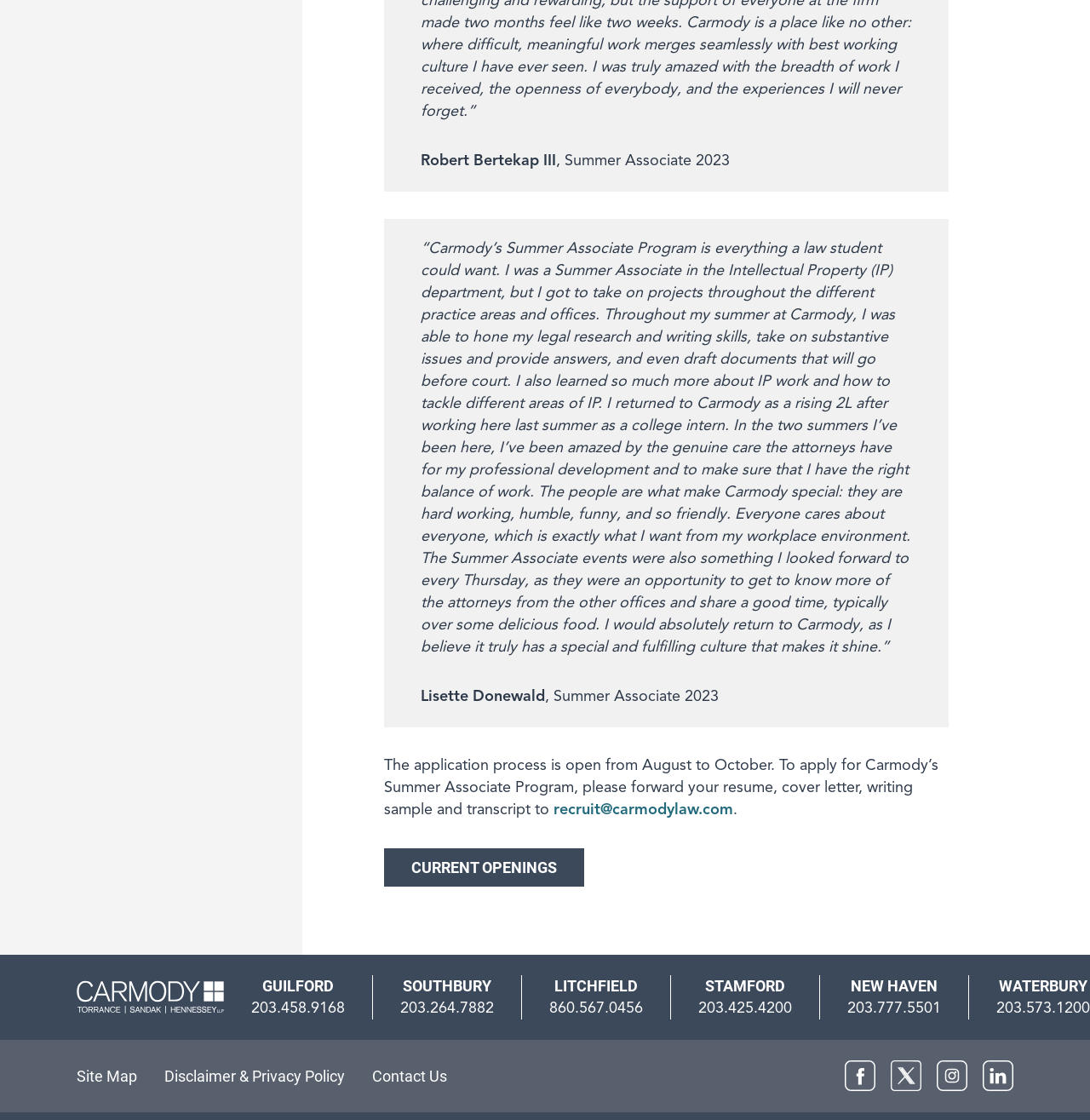How many office locations are listed on the webpage?
Using the image, respond with a single word or phrase.

7